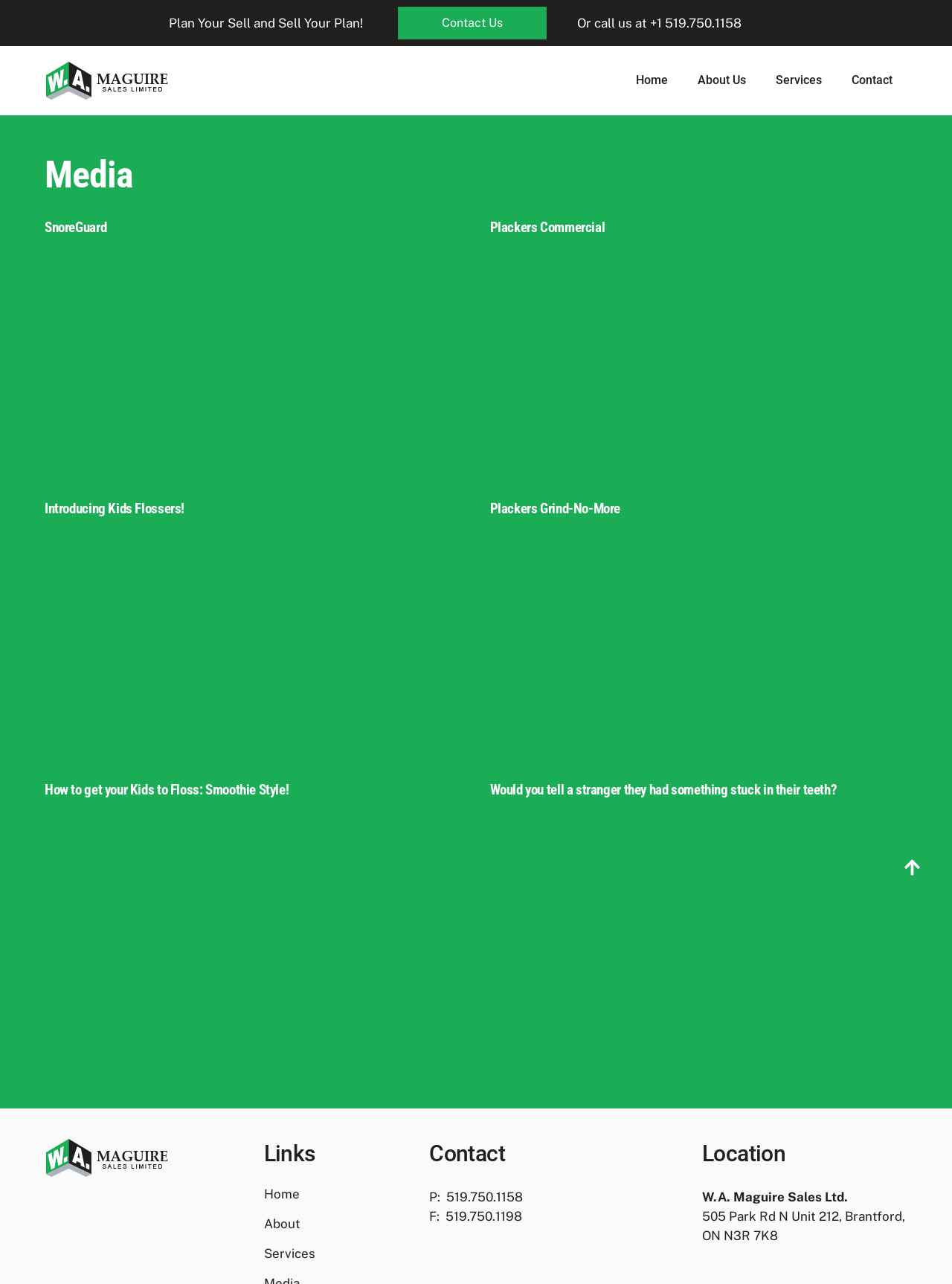Respond with a single word or short phrase to the following question: 
How many links are in the top navigation bar?

5